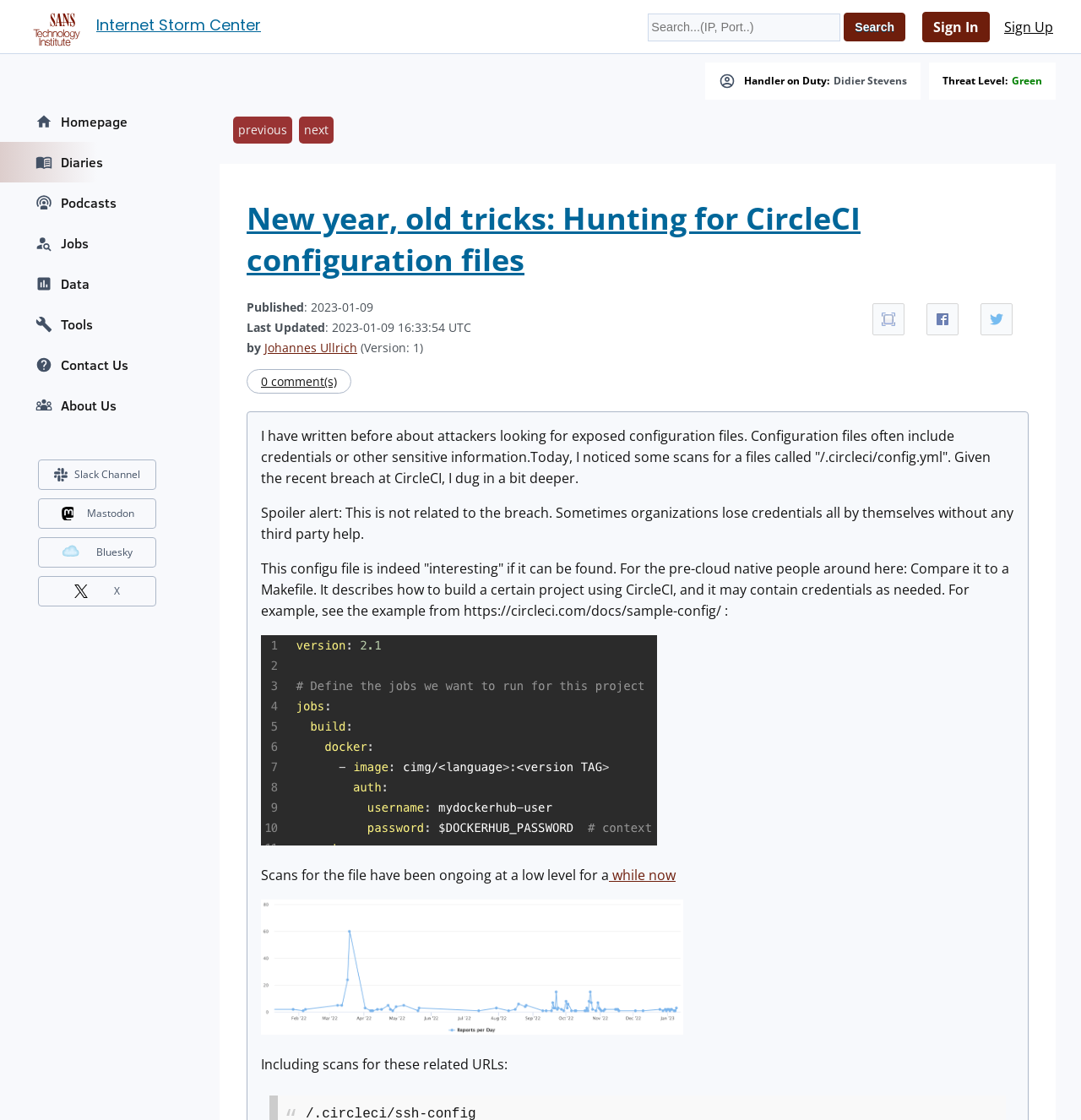What is the name of the handler on duty?
Analyze the screenshot and provide a detailed answer to the question.

I found the answer by looking at the 'Handler on Duty:' section, which is located below the search bar and above the article title. The name 'Didier Stevens' is linked and appears next to the 'Handler on Duty:' label.